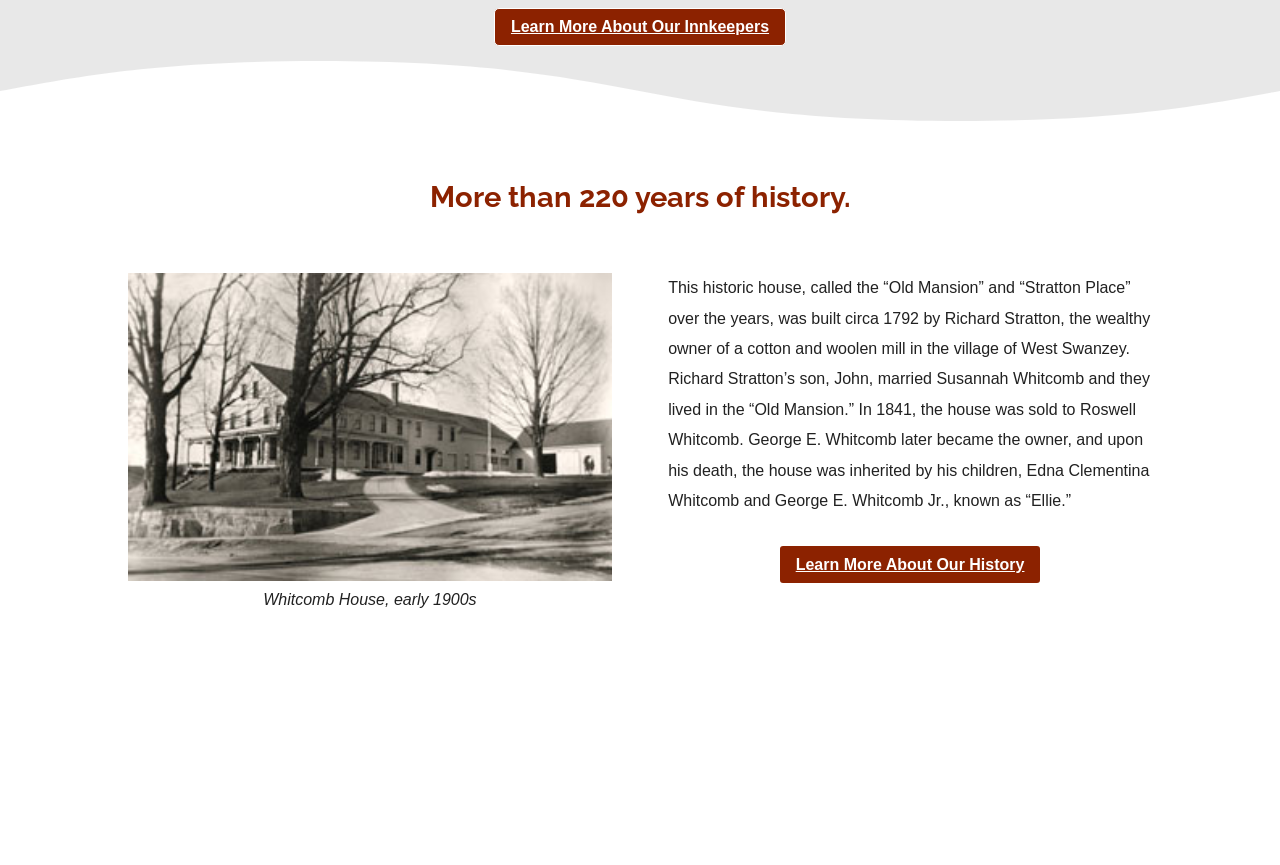Locate the bounding box of the UI element described by: "Learn More About Our History" in the given webpage screenshot.

[0.608, 0.629, 0.814, 0.677]